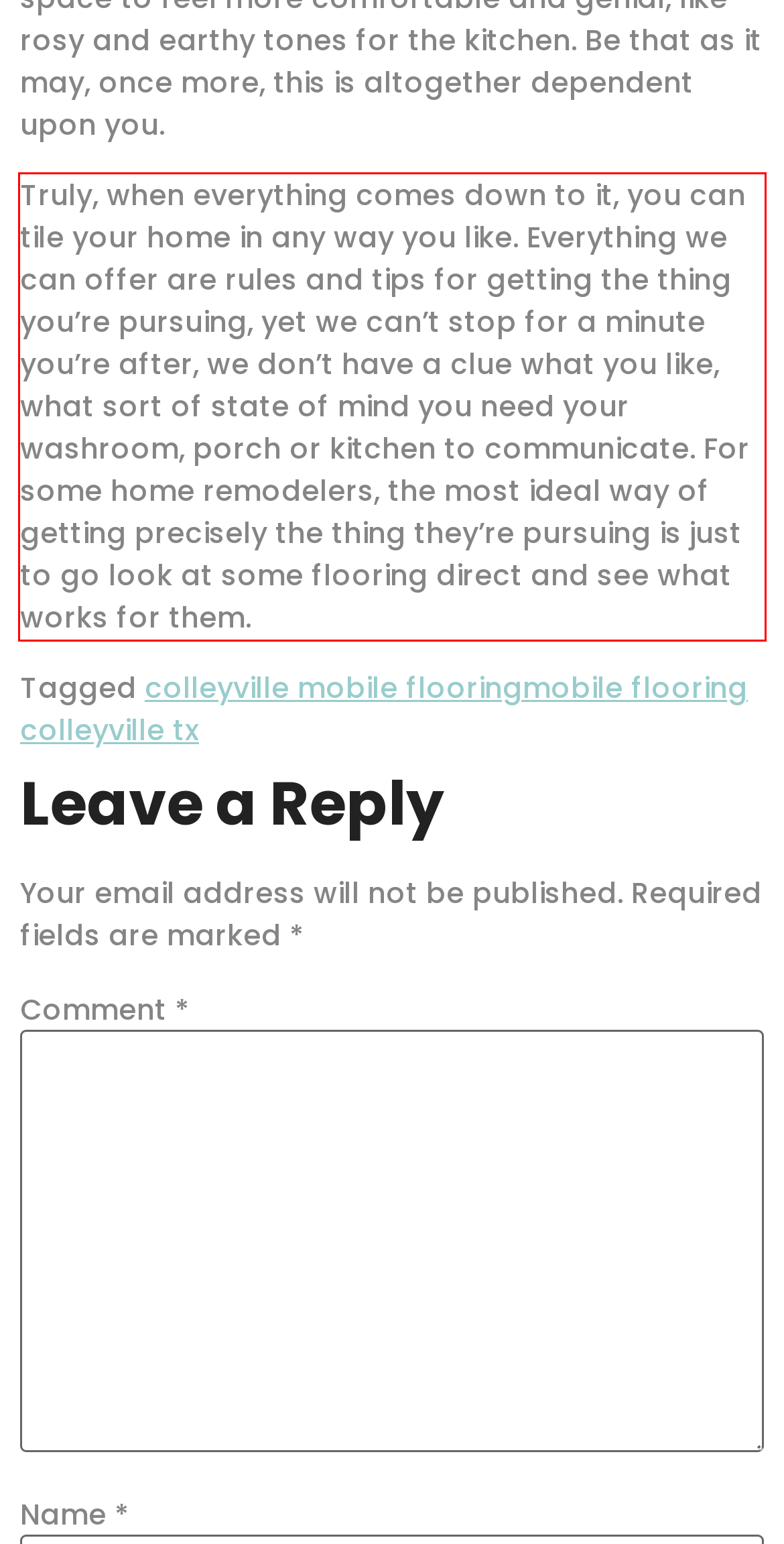Please recognize and transcribe the text located inside the red bounding box in the webpage image.

Truly, when everything comes down to it, you can tile your home in any way you like. Everything we can offer are rules and tips for getting the thing you’re pursuing, yet we can’t stop for a minute you’re after, we don’t have a clue what you like, what sort of state of mind you need your washroom, porch or kitchen to communicate. For some home remodelers, the most ideal way of getting precisely the thing they’re pursuing is just to go look at some flooring direct and see what works for them.